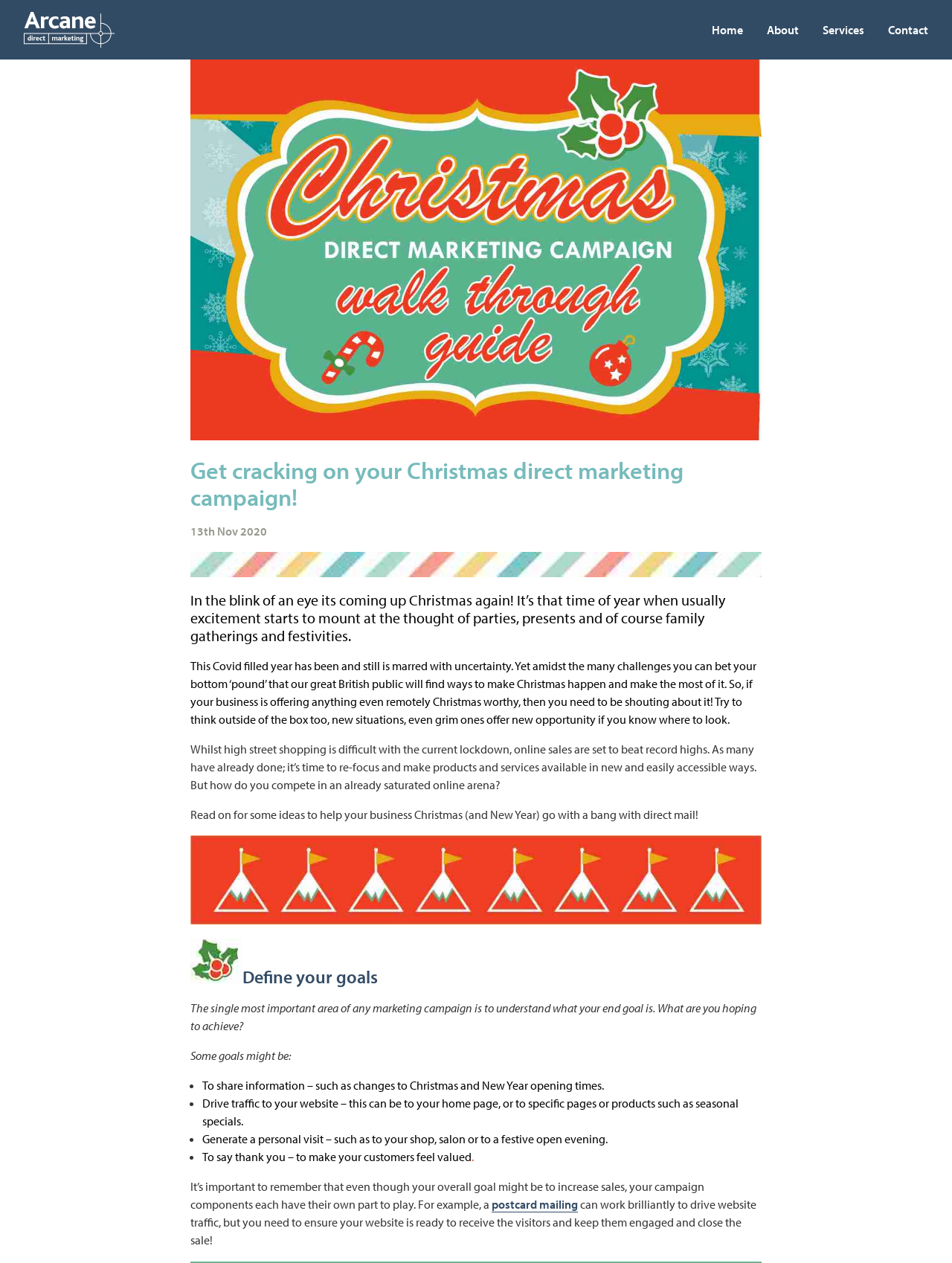Please provide a detailed answer to the question below by examining the image:
What is the importance of understanding the end goal of a marketing campaign?

The webpage emphasizes that understanding what the end goal is, is the single most important area of any marketing campaign. This is crucial to achieve success and ensure that each campaign component plays its part effectively.